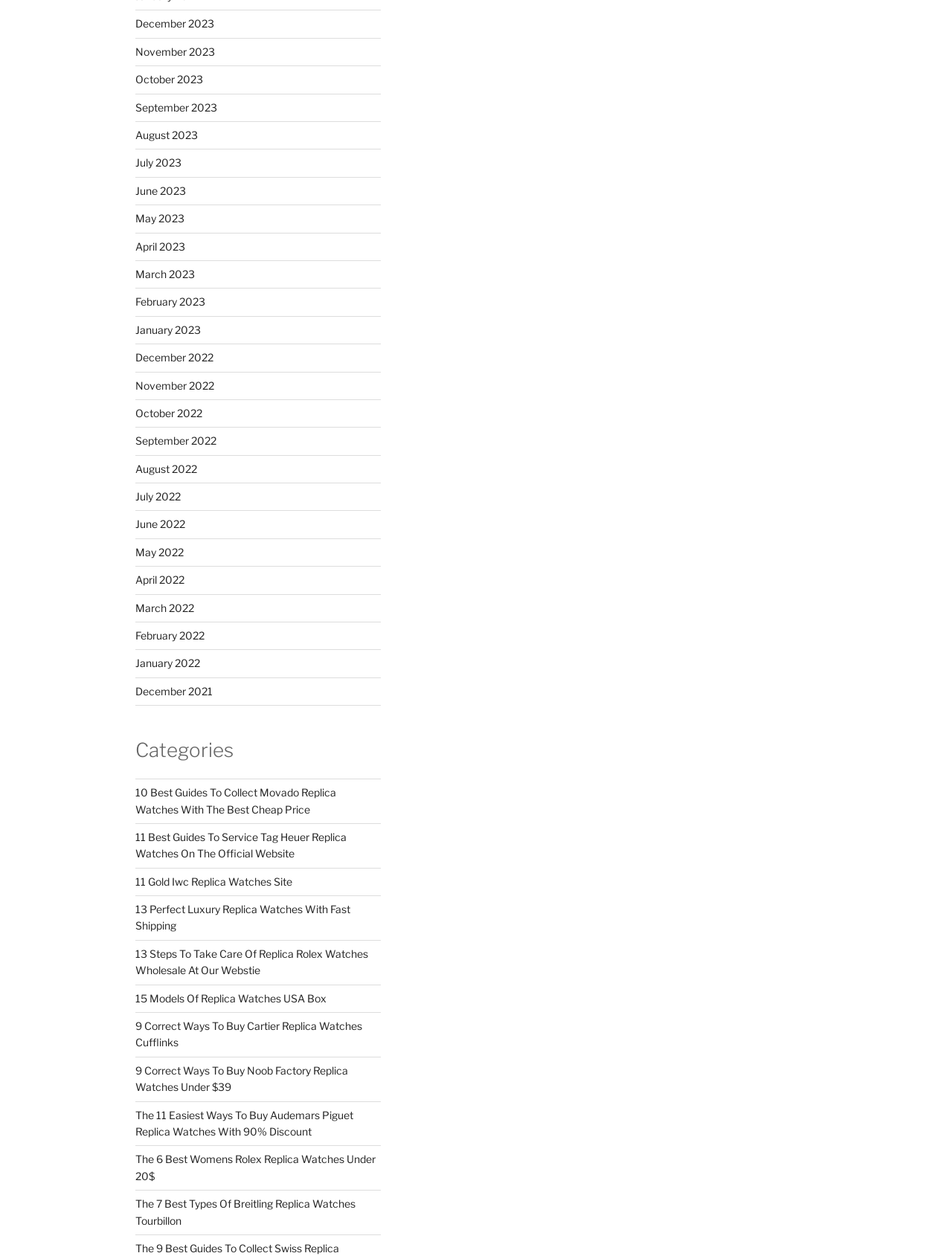Please provide a comprehensive answer to the question below using the information from the image: What is the category of the webpage?

I inferred the category by looking at the links and headings on the webpage, which all seem to be related to watches, such as 'Movado Replica Watches', 'Tag Heuer Replica Watches', and 'Categories'.